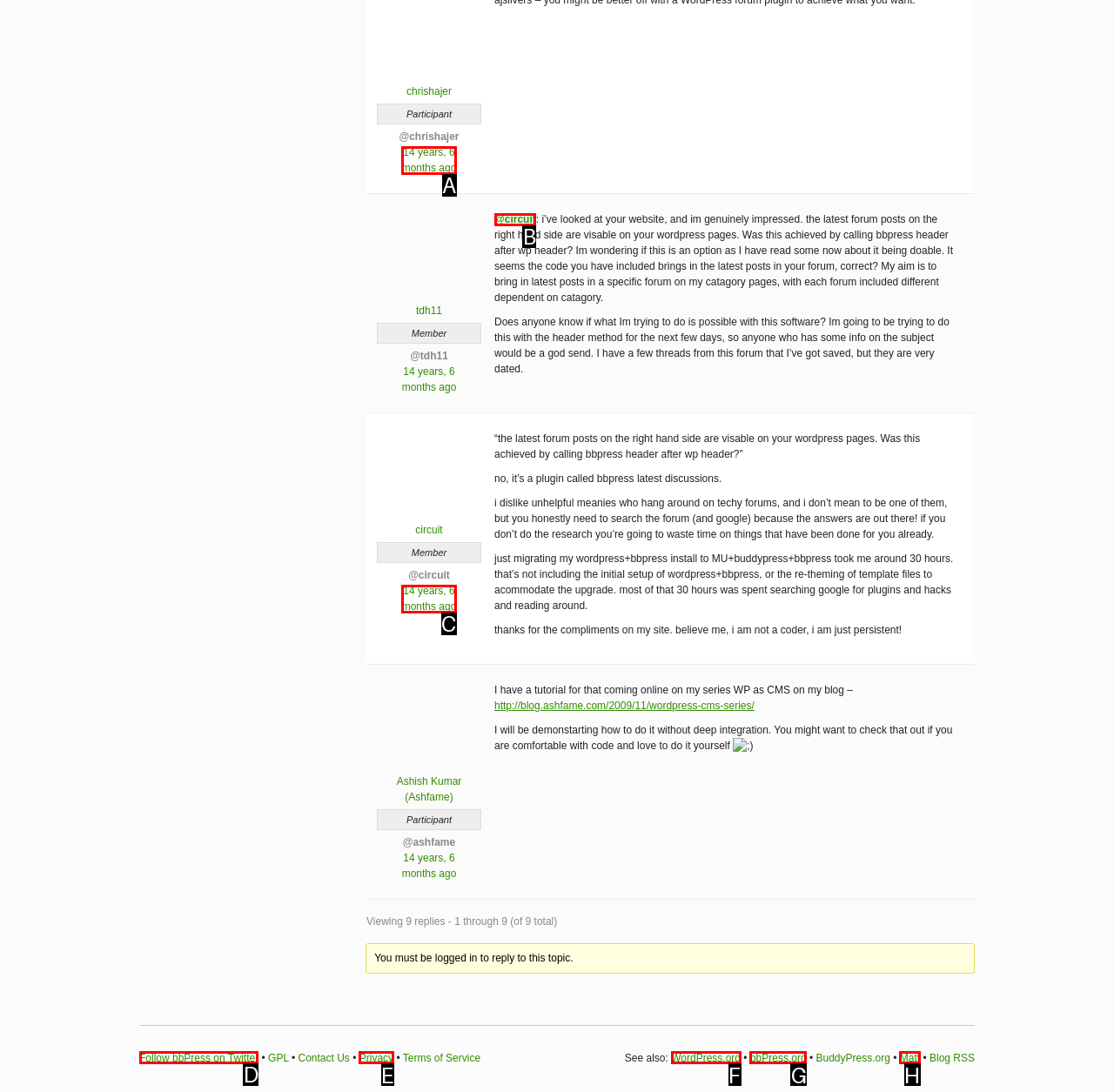Which UI element should be clicked to perform the following task: Follow bbPress on Twitter? Answer with the corresponding letter from the choices.

D